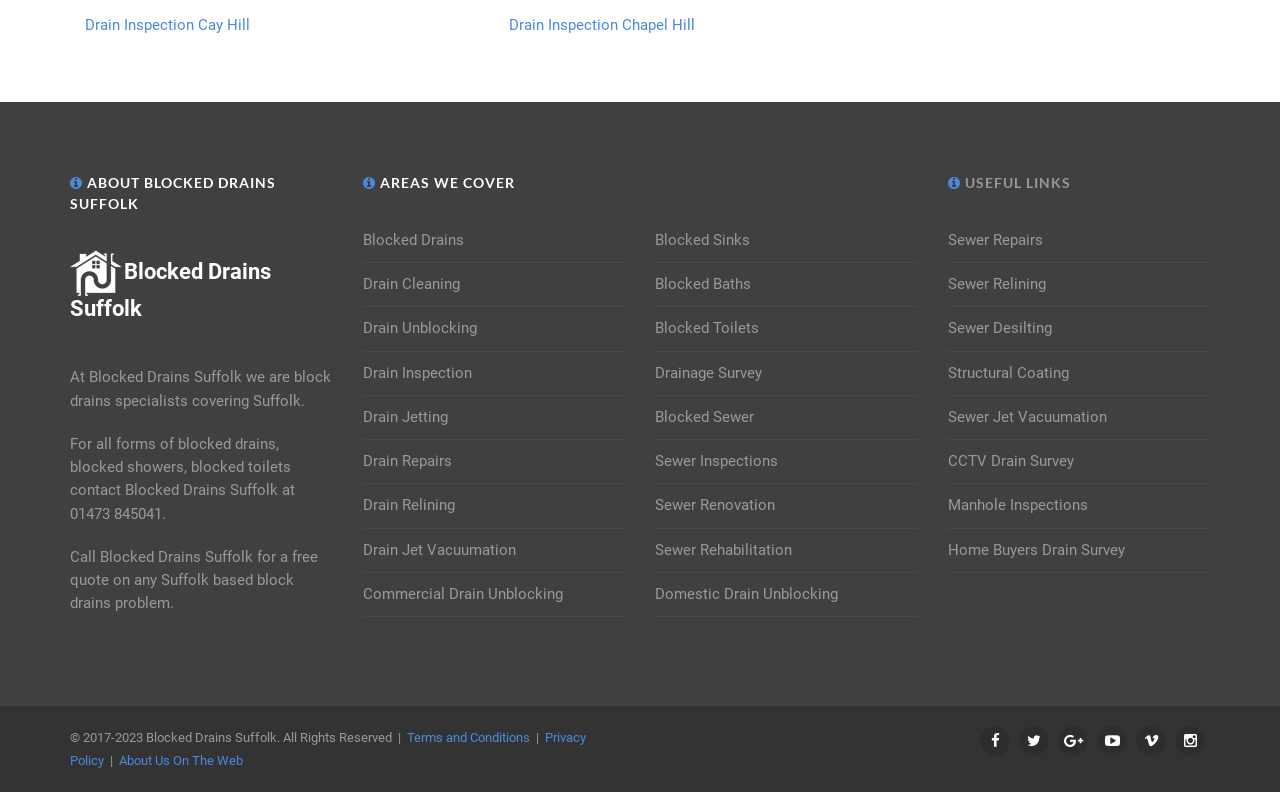Identify the bounding box for the UI element specified in this description: "About Us On The Web". The coordinates must be four float numbers between 0 and 1, formatted as [left, top, right, bottom].

[0.093, 0.951, 0.19, 0.97]